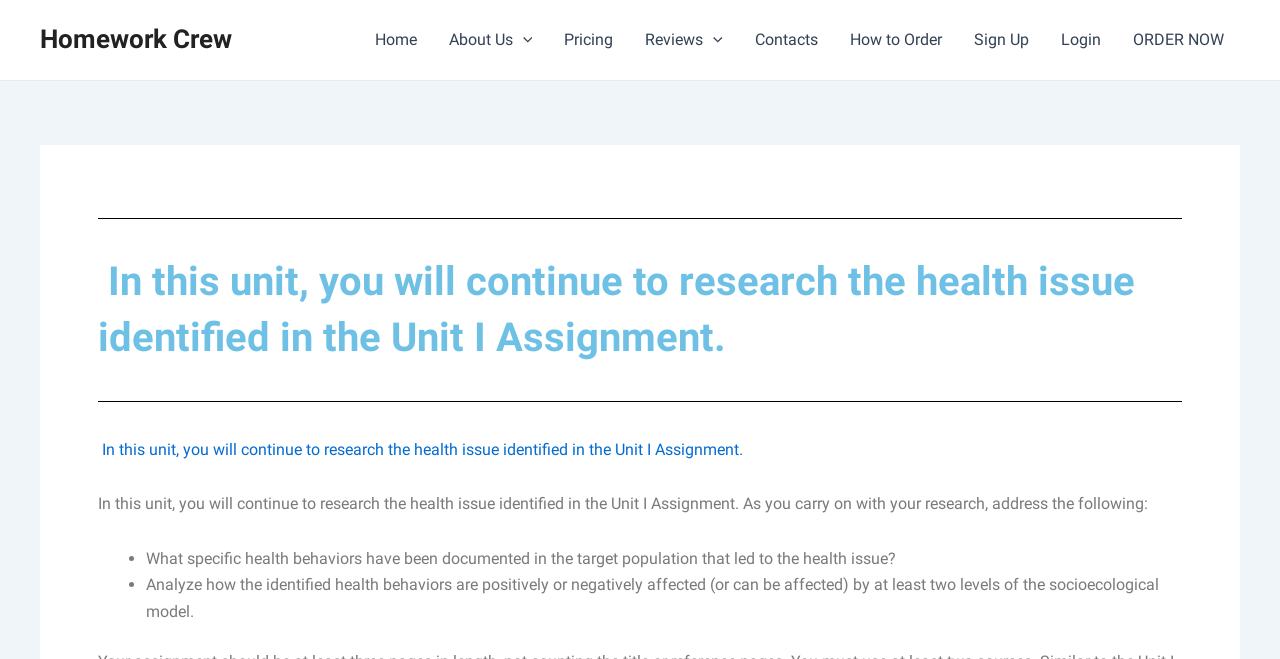How many levels of the socioecological model are mentioned?
Please provide a single word or phrase in response based on the screenshot.

2